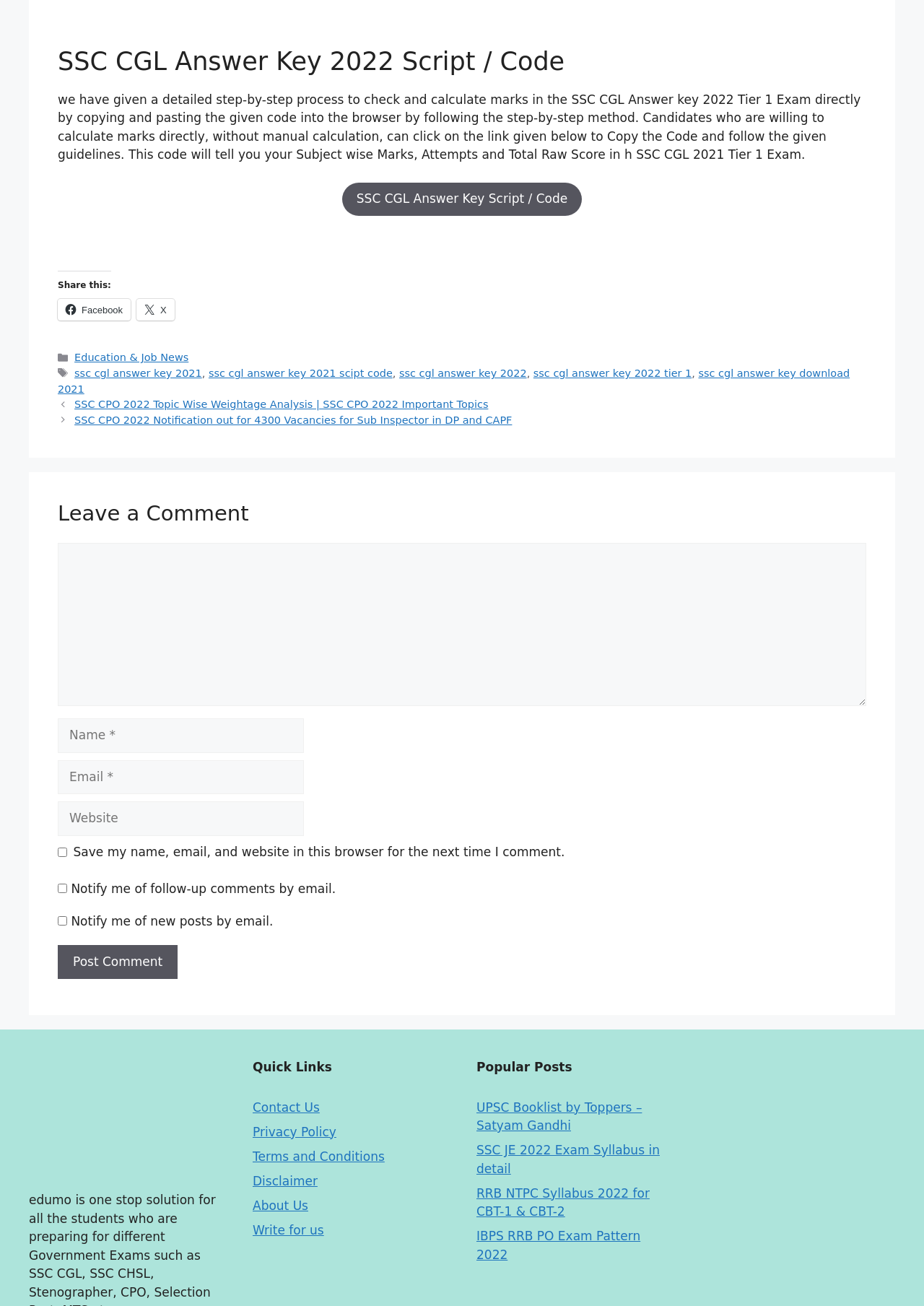Refer to the image and provide an in-depth answer to the question: 
What is the purpose of the SSC CGL Answer Key Script?

The purpose of the SSC CGL Answer Key Script is to calculate marks directly without manual calculation. This script can be copied and pasted into the browser to get the subject-wise marks, attempts, and total raw score in the SSC CGL 2021 Tier 1 Exam.